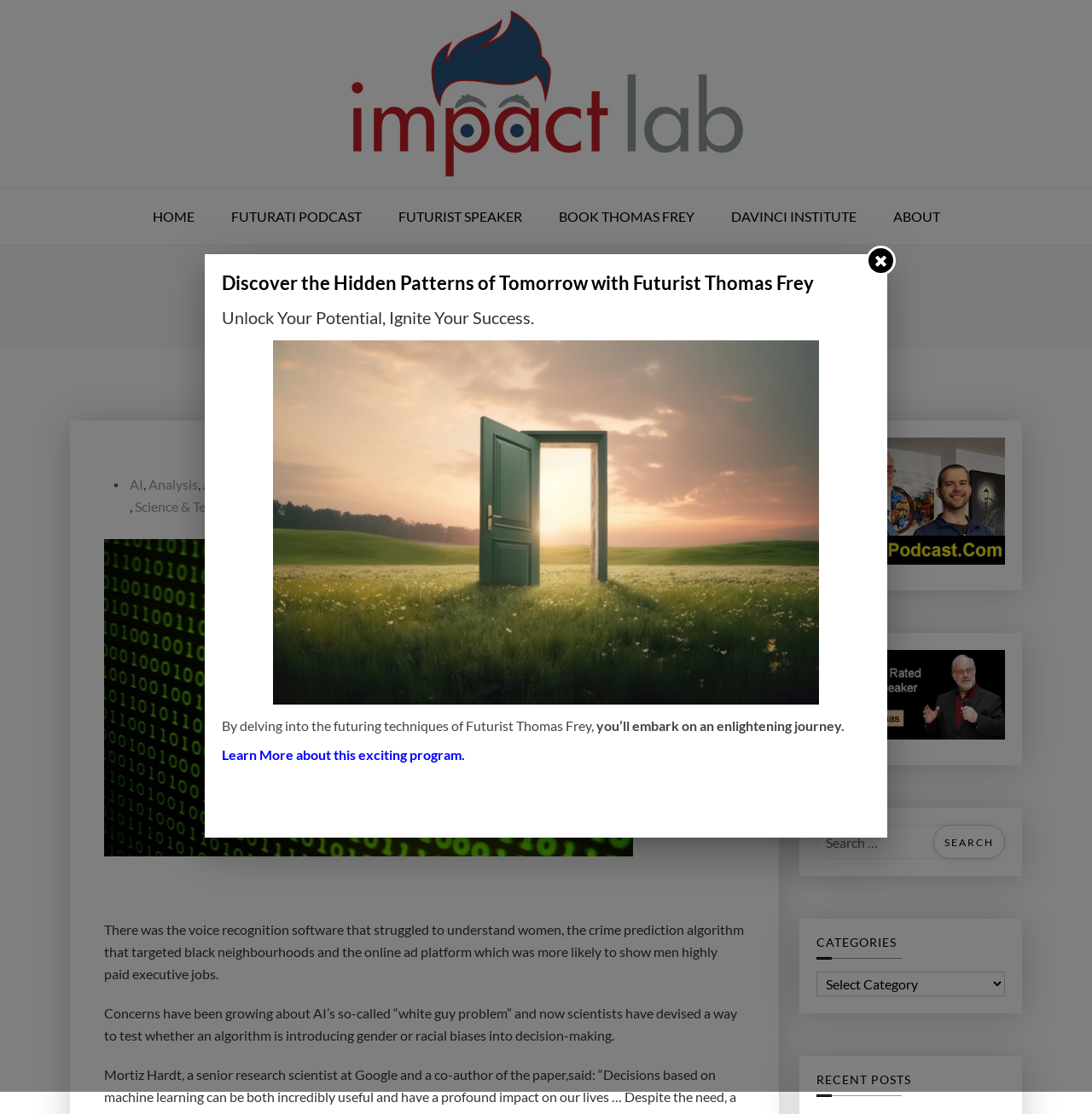Show me the bounding box coordinates of the clickable region to achieve the task as per the instruction: "Visit the 'FUTURATI PODCAST' page".

[0.196, 0.169, 0.346, 0.22]